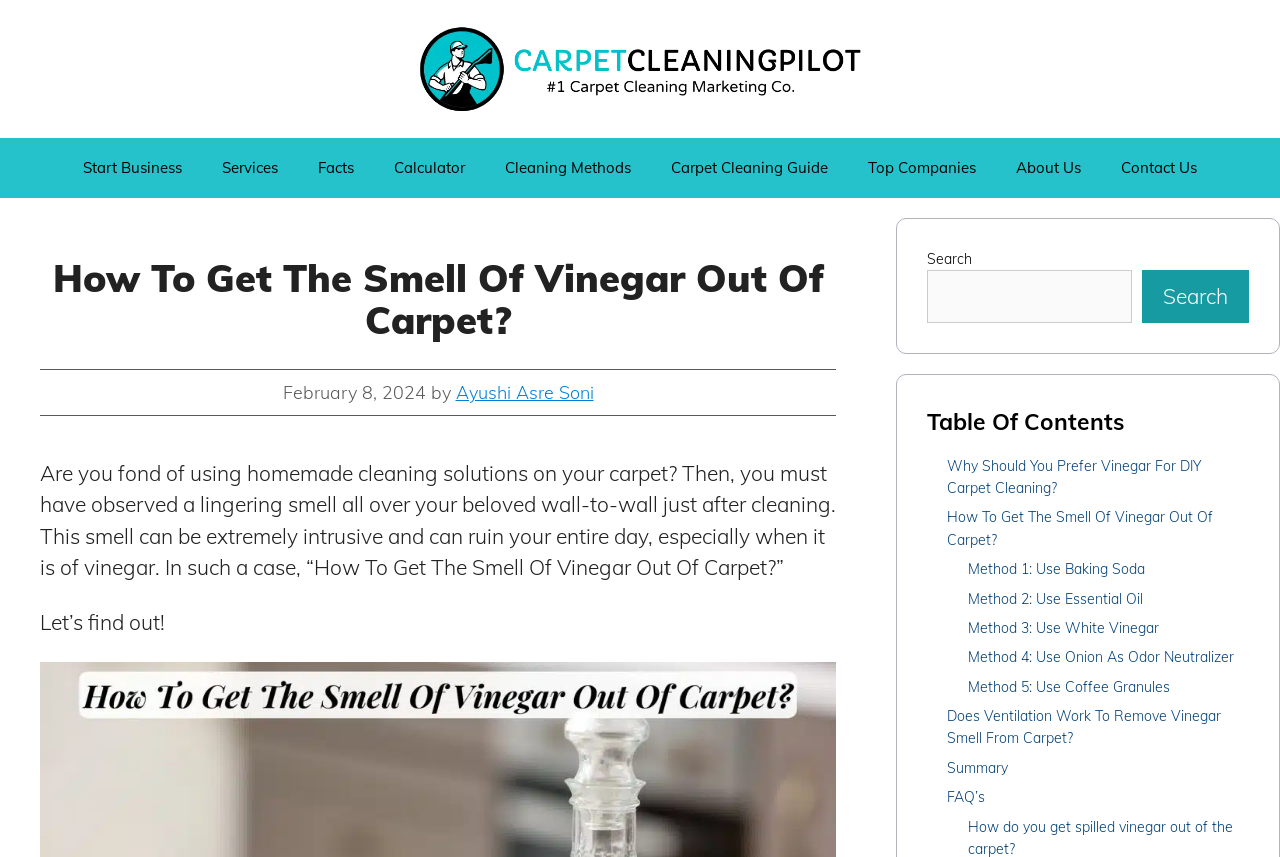What is the purpose of the search box?
Please provide a detailed and comprehensive answer to the question.

The search box is located in the complementary section of the webpage, and it allows users to search for specific content within the website.